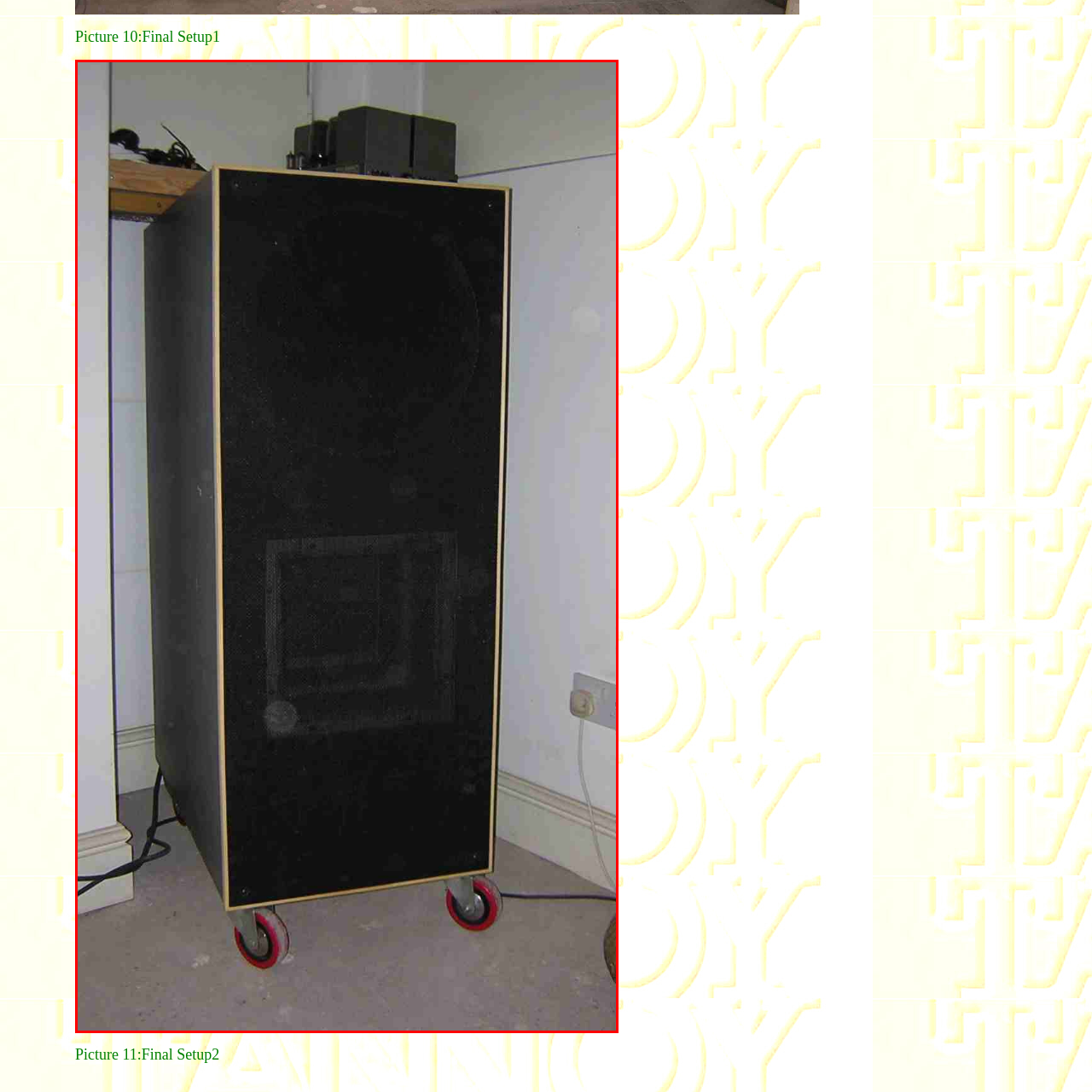Provide a thorough description of the image enclosed within the red border.

The image showcases a large, prominent speaker system standing on wheels, designed for mobility. Its tall, rectangular shape features a black front grill, suggesting powerful sound capabilities, likely used for audio in a performance or home theater setup. The speaker is situated in a corner, with visible adjacent elements such as a power outlet on the wall and some cables protruding nearby, hinting at its connection to audio equipment. Above the speaker, there appears to be additional electronic devices, possibly amplifiers or mixers, contributing to the overall sound system setup. The environment carries a slightly utilitarian aesthetic, indicating a space designed for functionality over décor.